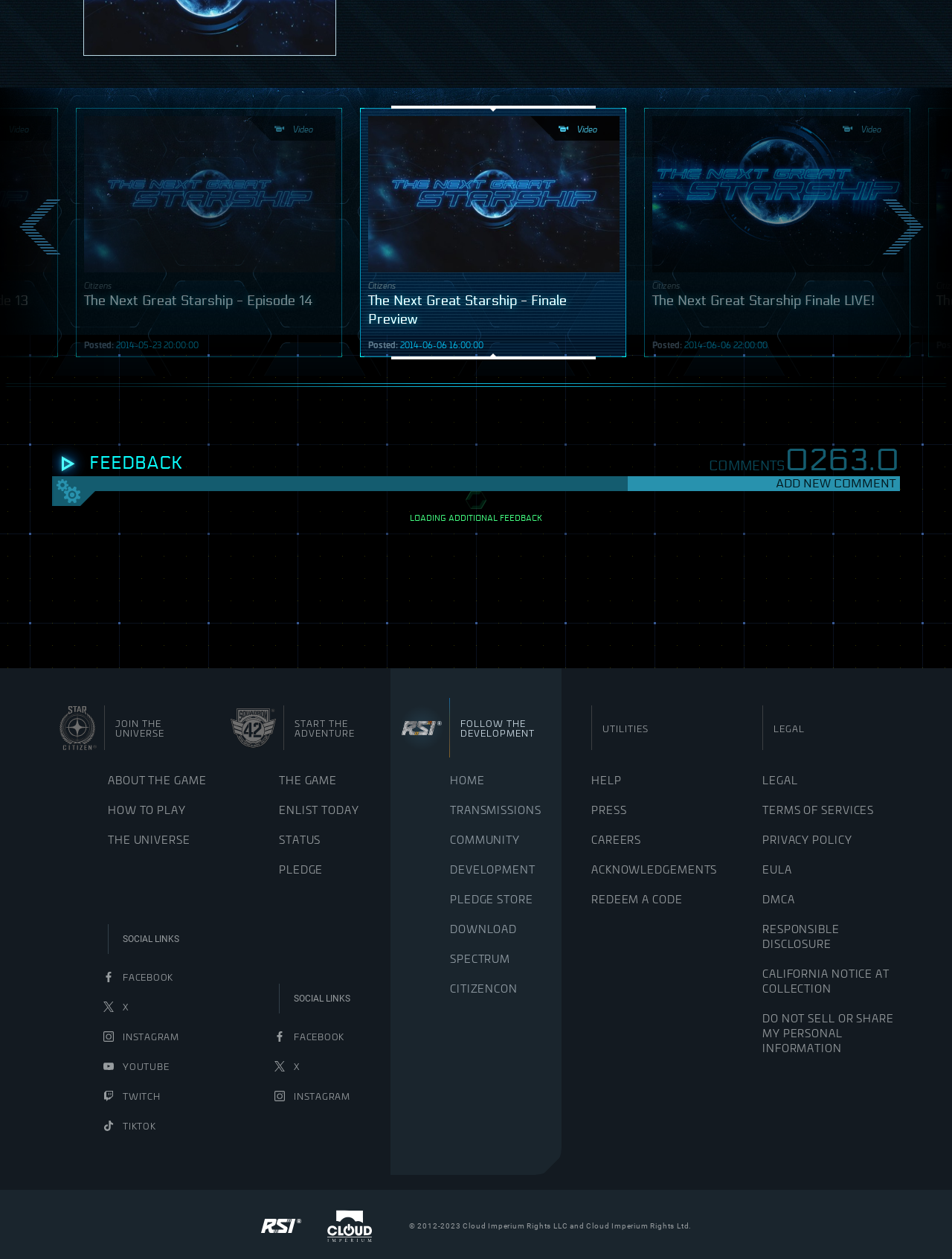Determine the bounding box coordinates of the clickable element to achieve the following action: 'Follow the 'CITIZENCON' link'. Provide the coordinates as four float values between 0 and 1, formatted as [left, top, right, bottom].

[0.473, 0.773, 0.59, 0.797]